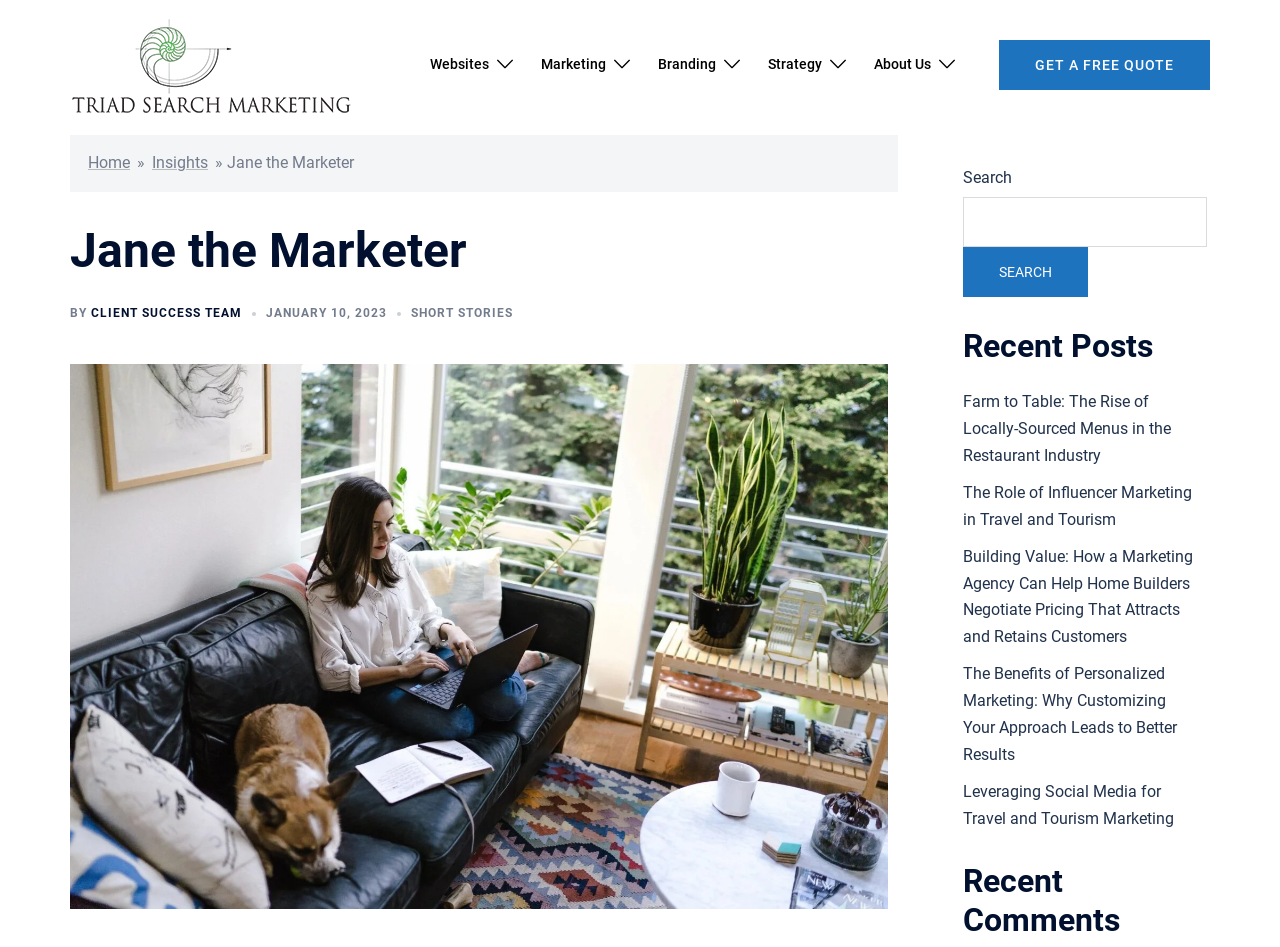Detail the various sections and features present on the webpage.

The webpage is about Jane the Marketer, a blog or website focused on marketing and related topics. At the top, there is a logo of Triad Search Marketing, accompanied by a link to the company's website. Below the logo, there are several navigation links, including "Websites", "Marketing", "Branding", "Strategy", and "About Us", each with a small icon next to it.

On the left side, there is a prominent call-to-action button "GET A FREE QUOTE" in a larger font size. Above it, there are links to "Home" and "Insights", with a right-facing arrow symbol between them.

The main content area is divided into two sections. The top section has a heading "Jane the Marketer" with a subheading "BY CLIENT SUCCESS TEAM" and a date "JANUARY 10, 2023". Below this, there are links to "SHORT STORIES" and a search bar with a search button.

The bottom section is dedicated to recent posts, with a heading "Recent Posts" followed by five links to different articles, including "Farm to Table: The Rise of Locally-Sourced Menus in the Restaurant Industry", "The Role of Influencer Marketing in Travel and Tourism", and others. Each article title is a link, and they are stacked vertically.

Finally, there is a heading "Recent Comments" at the very bottom of the page, but it does not contain any specific comments.